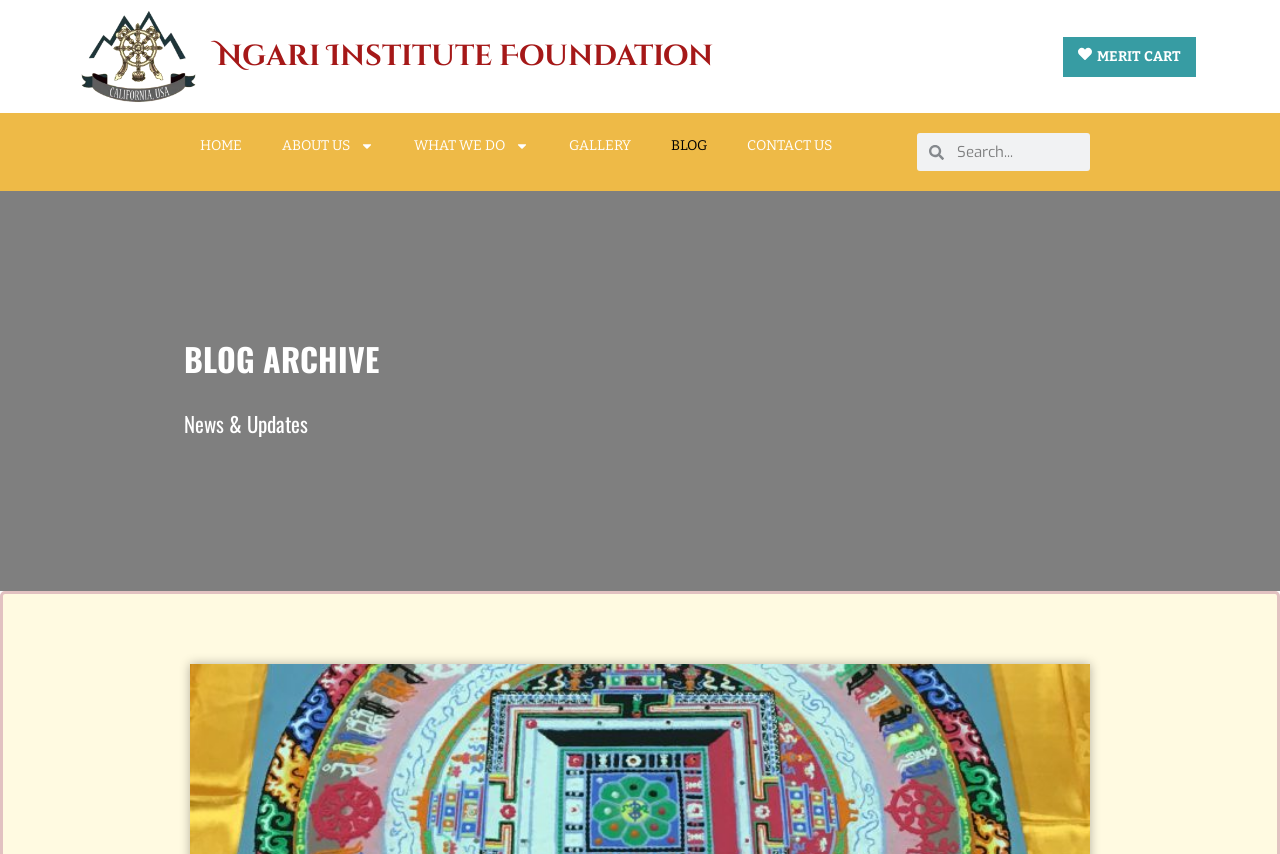Show the bounding box coordinates of the region that should be clicked to follow the instruction: "search for something."

[0.738, 0.156, 0.852, 0.201]